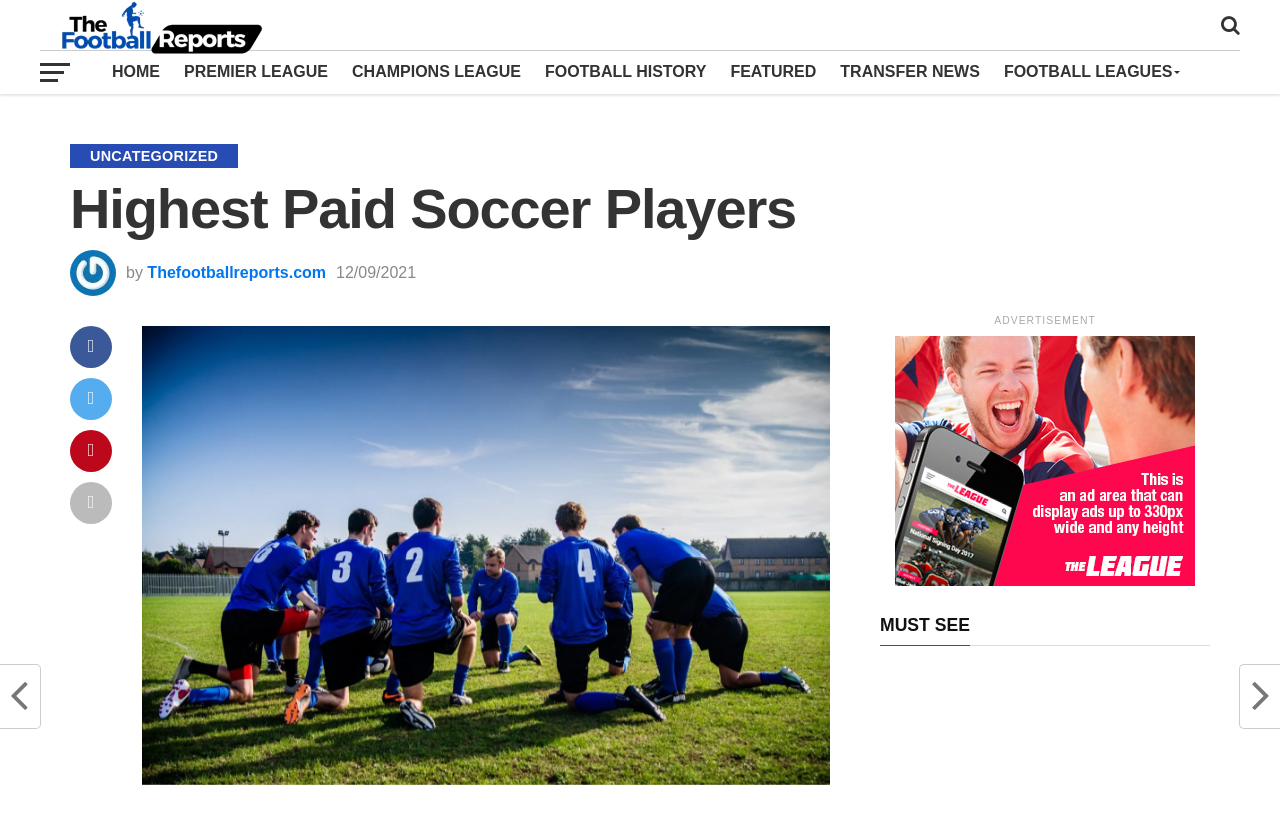Determine the main text heading of the webpage and provide its content.

Highest Paid Soccer Players